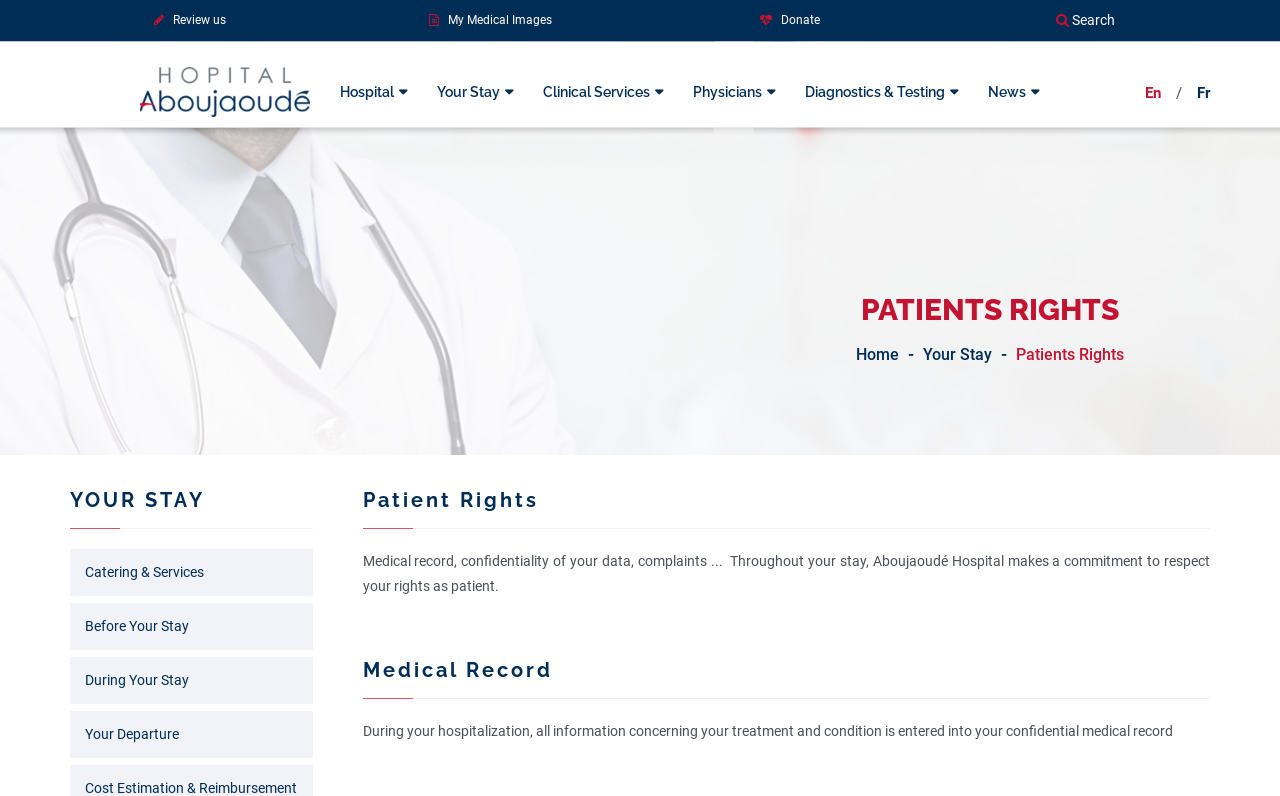Locate the bounding box coordinates of the element that needs to be clicked to carry out the instruction: "Search for something". The coordinates should be given as four float numbers ranging from 0 to 1, i.e., [left, top, right, bottom].

[0.825, 0.015, 0.871, 0.035]